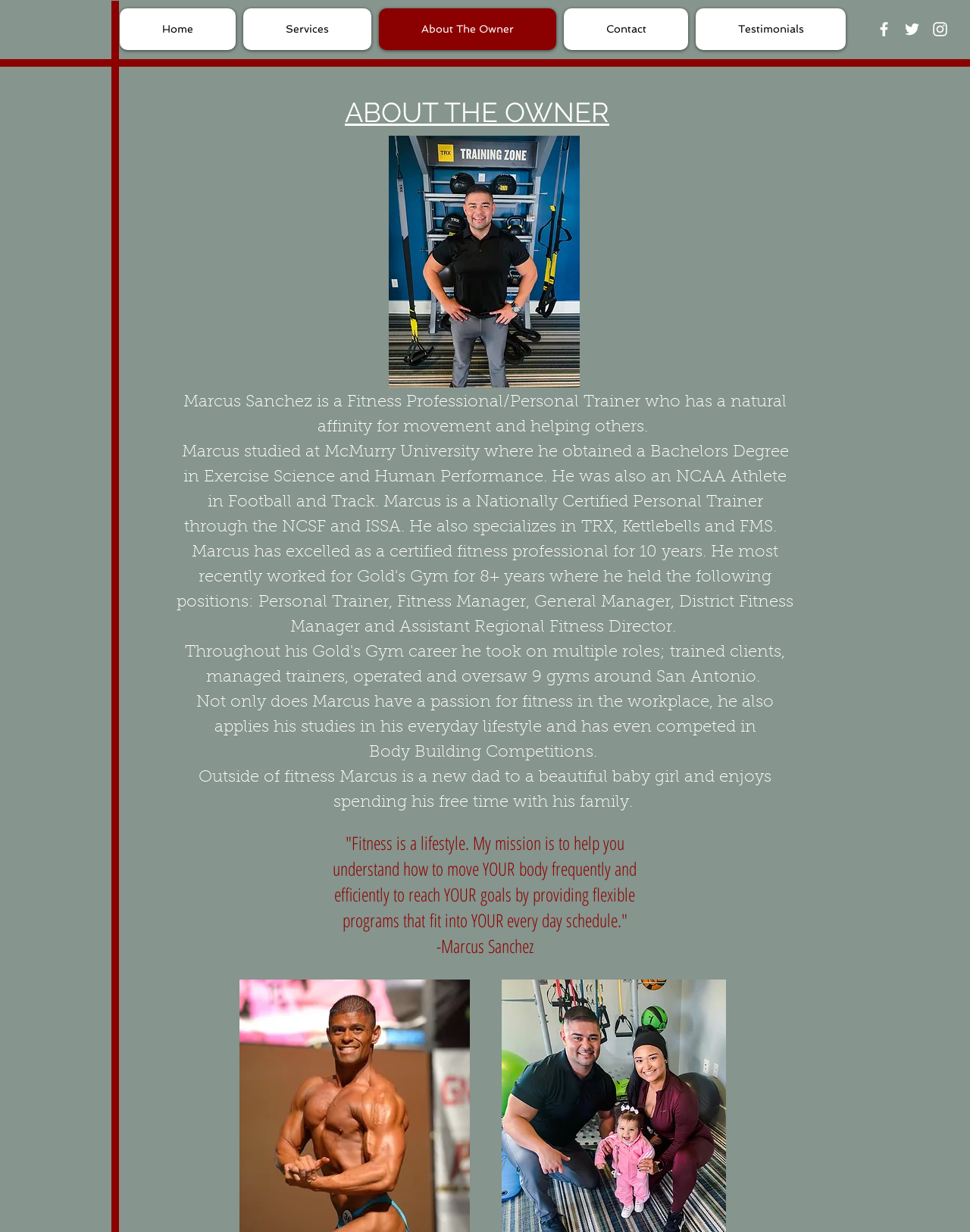Please give the bounding box coordinates of the area that should be clicked to fulfill the following instruction: "Read Marcus's fitness philosophy". The coordinates should be in the format of four float numbers from 0 to 1, i.e., [left, top, right, bottom].

[0.32, 0.673, 0.679, 0.757]